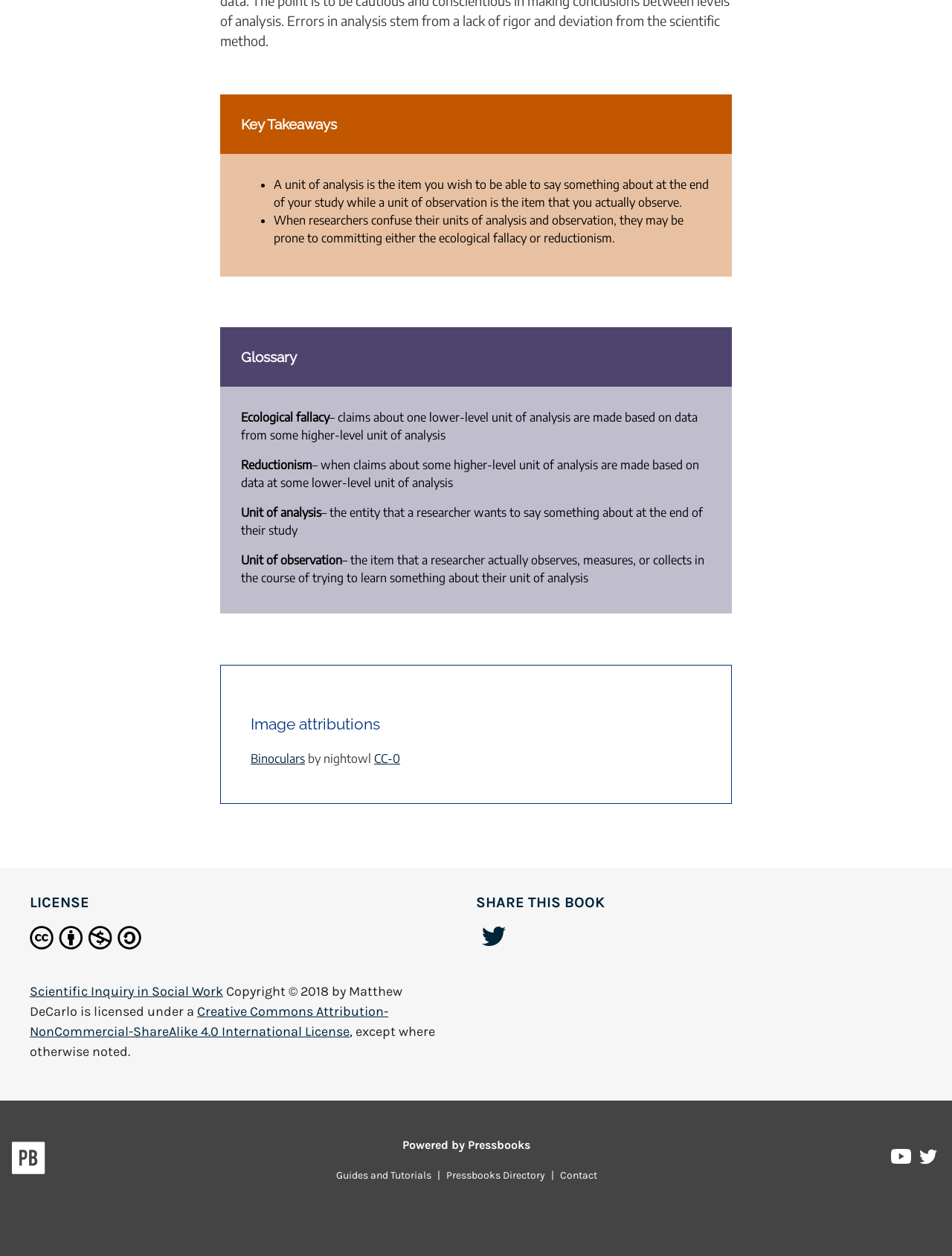Using the description "Pressbooks Directory", predict the bounding box of the relevant HTML element.

[0.462, 0.931, 0.579, 0.941]